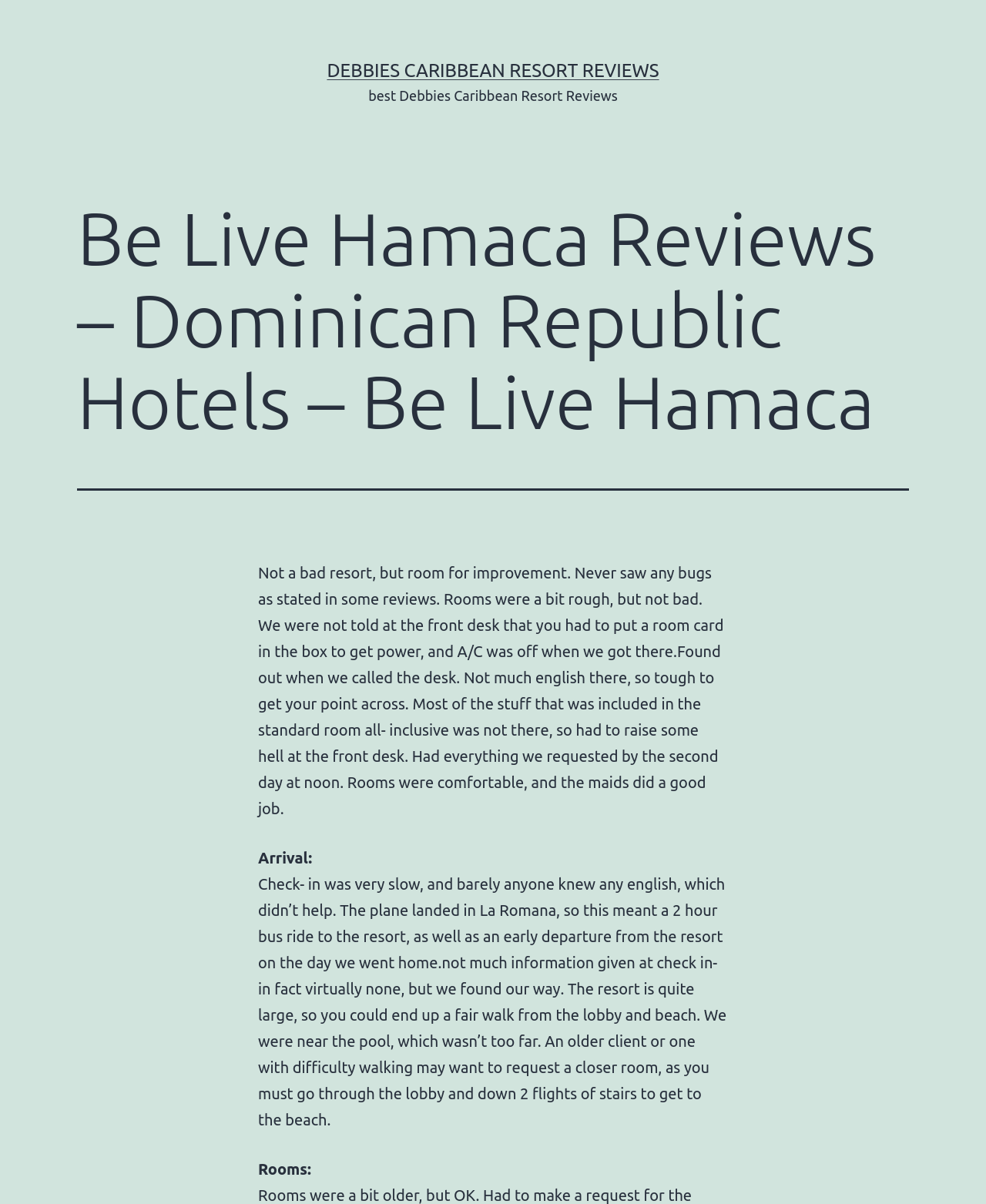Please determine the heading text of this webpage.

Be Live Hamaca Reviews – Dominican Republic Hotels – Be Live Hamaca